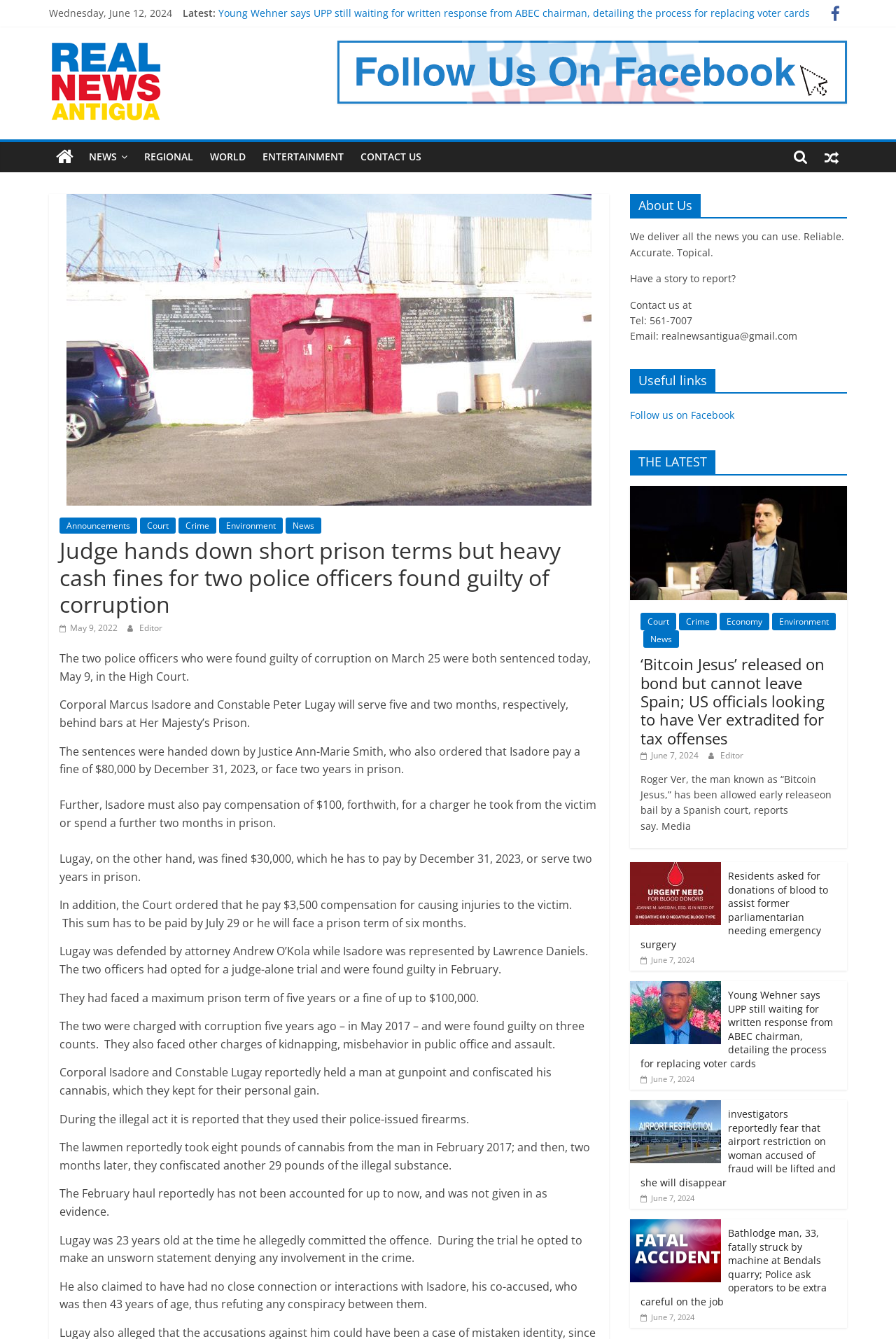What is the amount of fine that Constable Peter Lugay has to pay?
Look at the screenshot and respond with one word or a short phrase.

$30,000